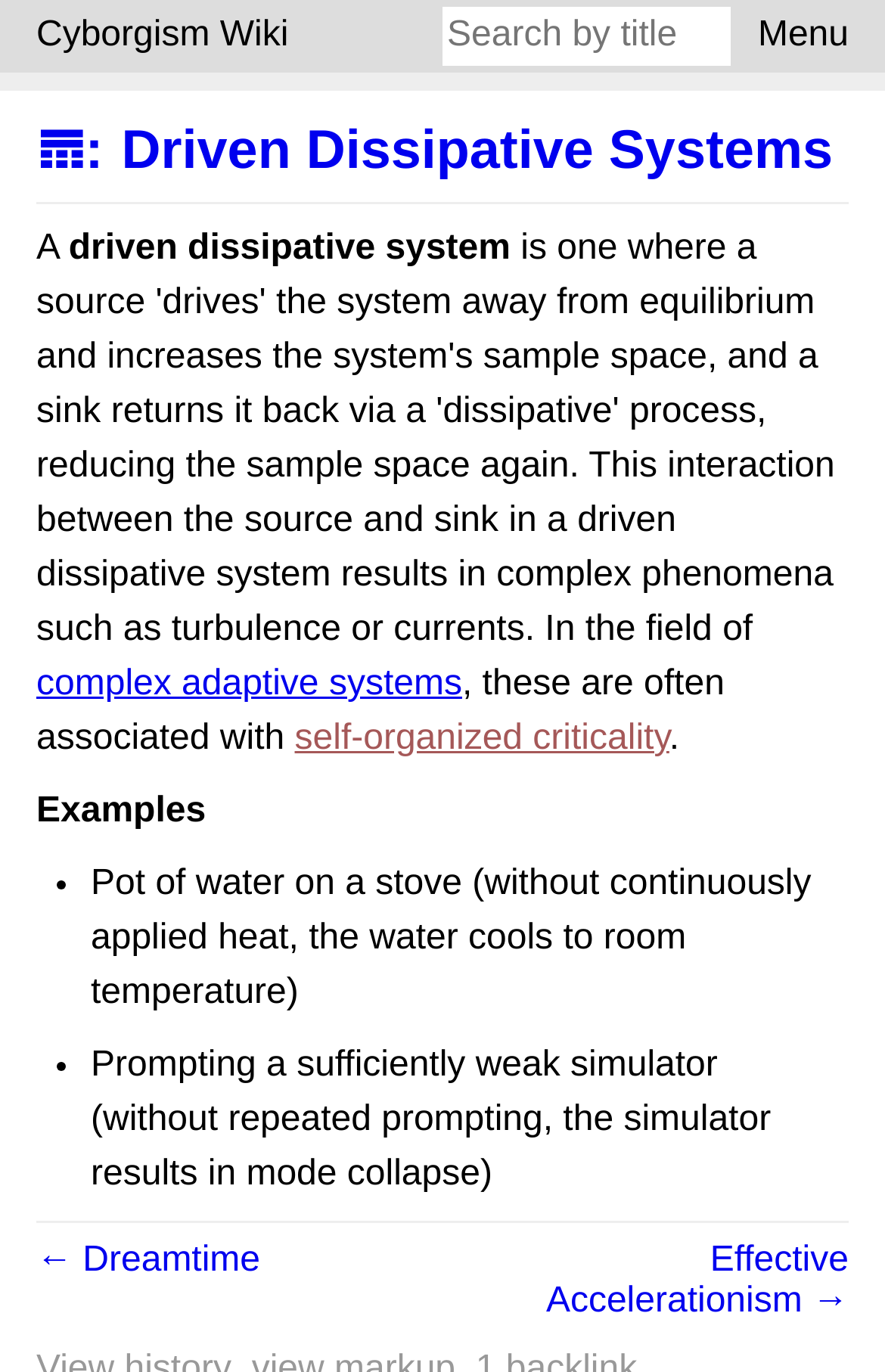Extract the primary headline from the webpage and present its text.

𝌎:Driven Dissipative Systems